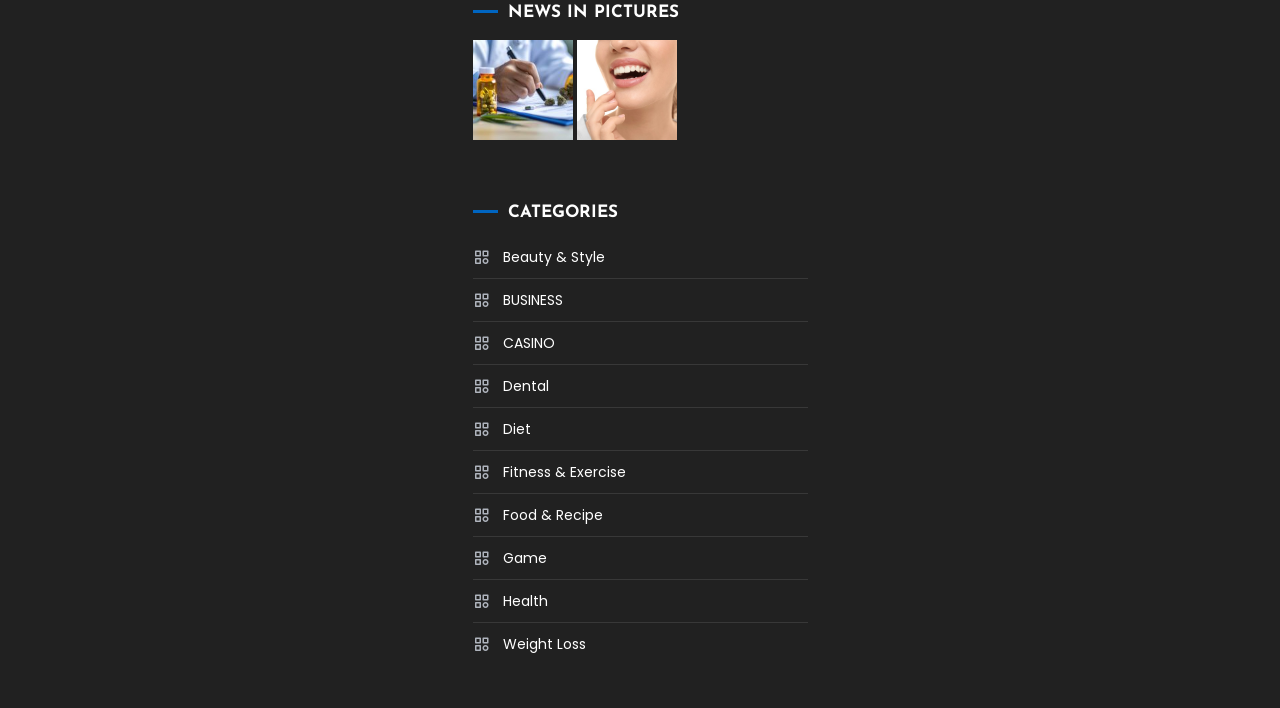How many categories are listed?
Please answer the question as detailed as possible based on the image.

I counted the number of links under the 'CATEGORIES' heading, and there are 13 categories listed, including 'Beauty & Style', 'BUSINESS', 'CASINO', and so on.